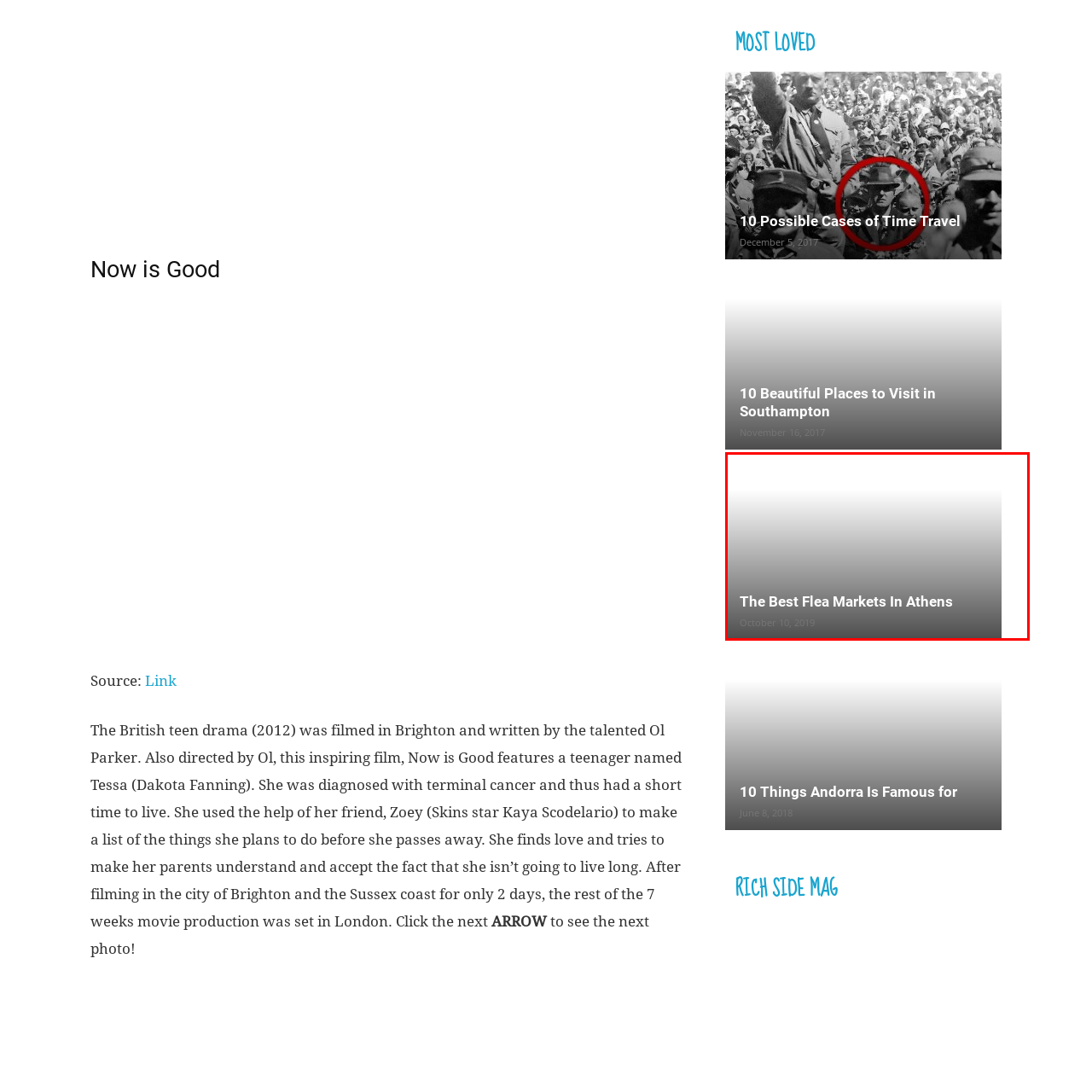What type of markets are featured in the article?
Review the content shown inside the red bounding box in the image and offer a detailed answer to the question, supported by the visual evidence.

The title of the article 'The Best Flea Markets In Athens' explicitly mentions that the article is about flea markets, which are known for their eclectic mix of antiques, crafts, and local goods.